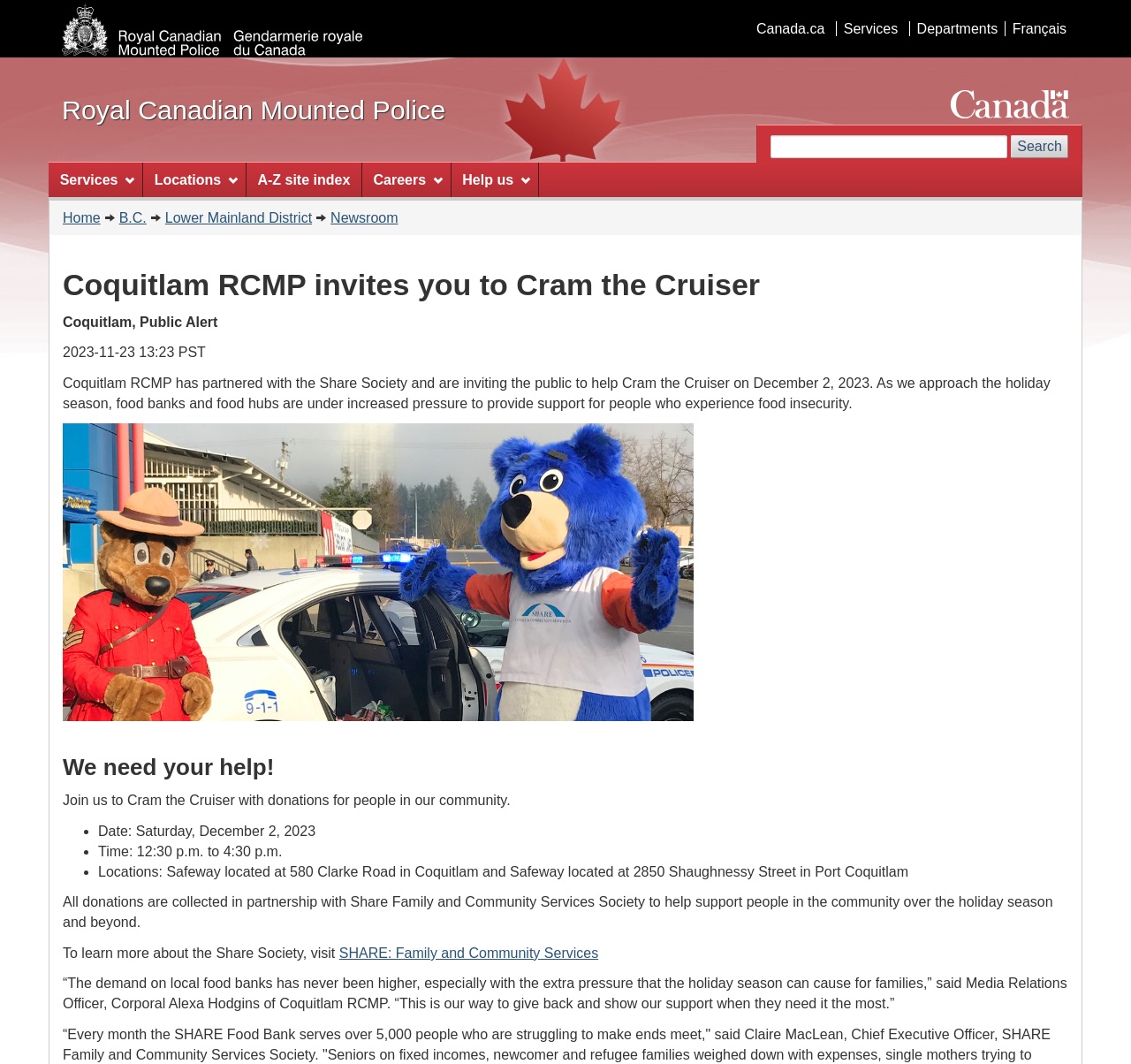Given the element description Help us, specify the bounding box coordinates of the corresponding UI element in the format (top-left x, top-left y, bottom-right x, bottom-right y). All values must be between 0 and 1.

[0.399, 0.153, 0.476, 0.185]